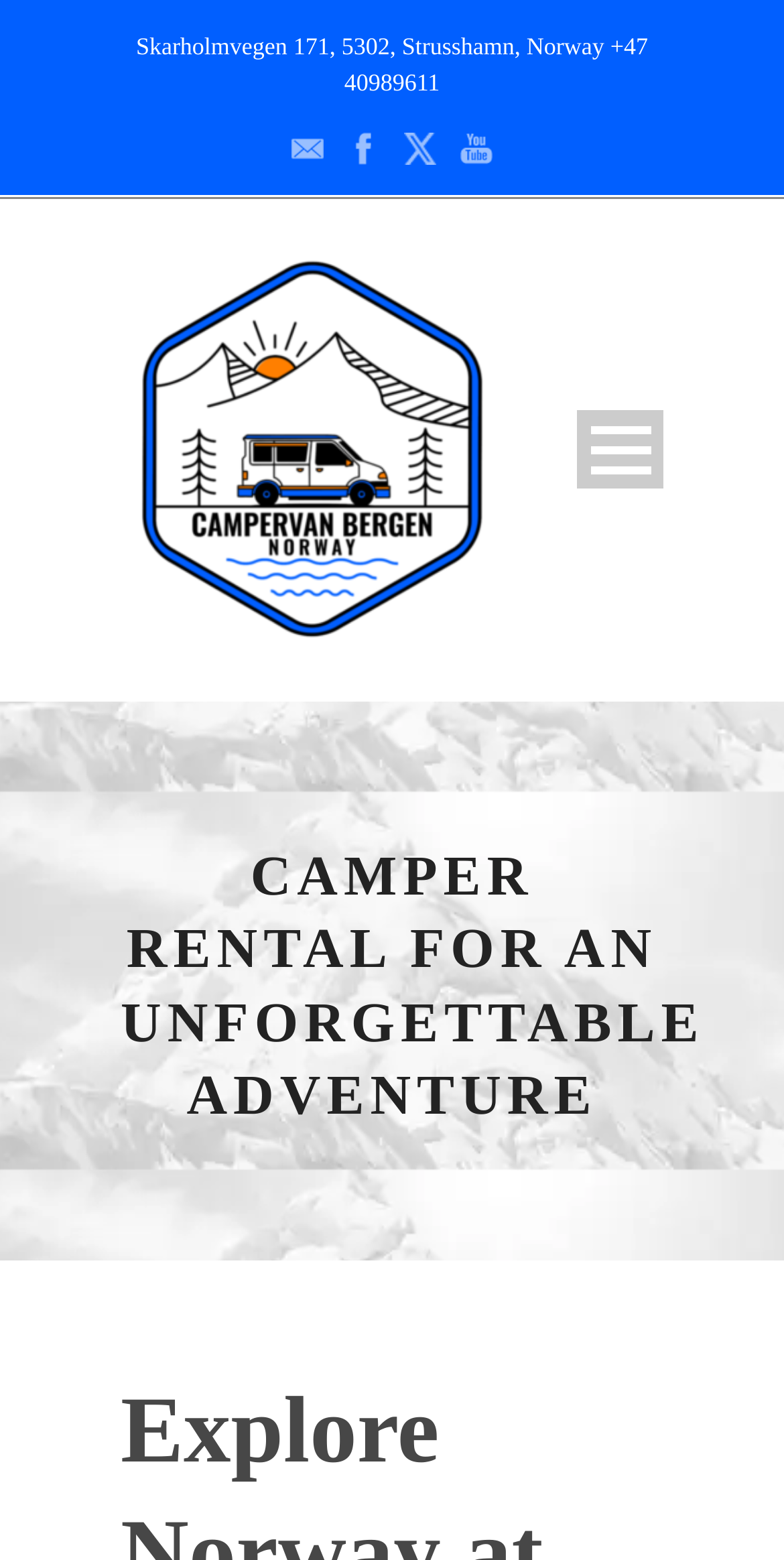Give the bounding box coordinates for this UI element: "parent_node: Open Menu". The coordinates should be four float numbers between 0 and 1, arranged as [left, top, right, bottom].

[0.154, 0.273, 0.641, 0.301]